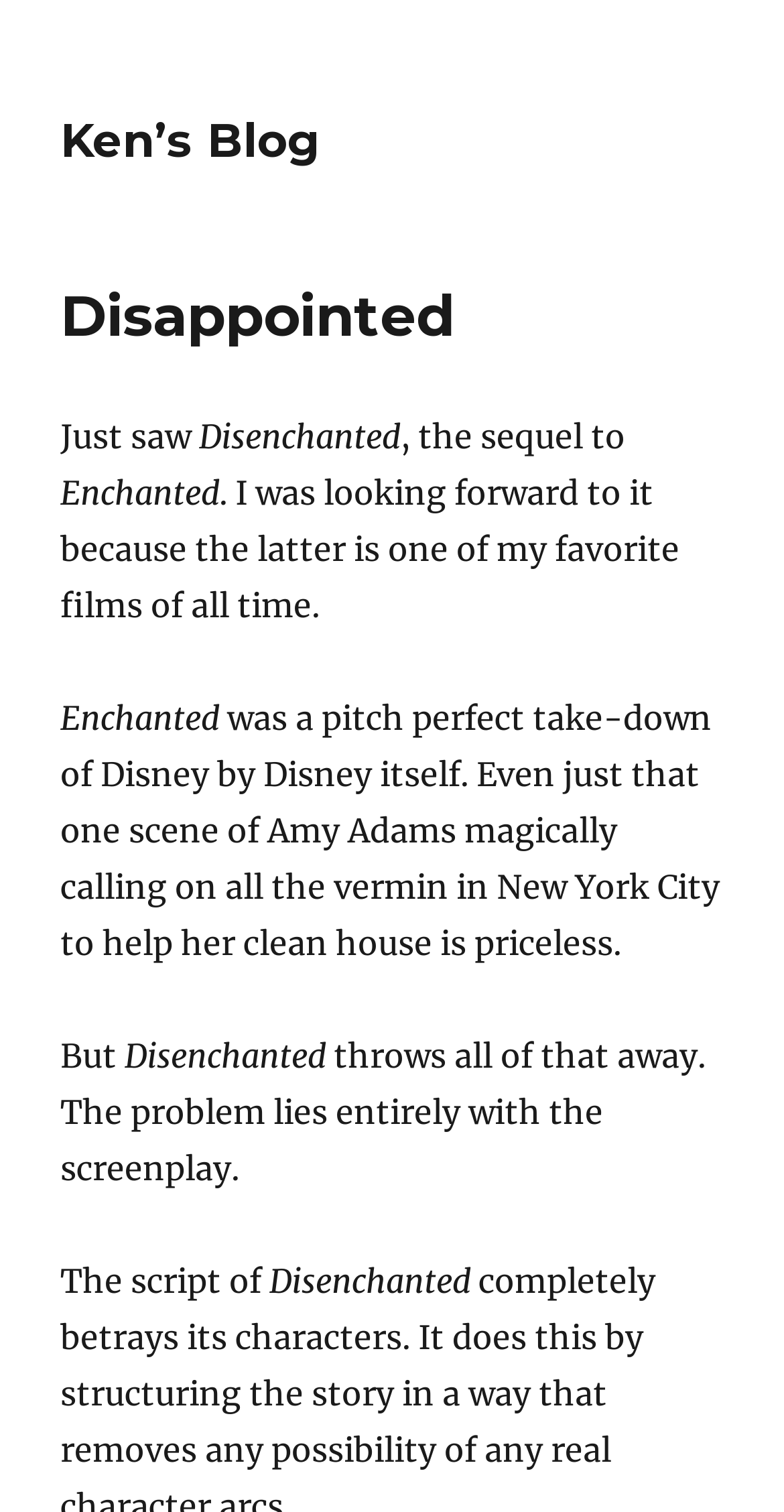Explain the features and main sections of the webpage comprehensively.

The webpage is a blog post titled "Disappointed" on Ken's Blog. At the top, there is a link to Ken's Blog, which is situated near the top left corner of the page. Below the link, there is a header section that spans almost the entire width of the page. Within this header, the title "Disappointed" is prominently displayed.

Following the header, there are several blocks of text. The first block starts with the phrase "Just saw" and continues with a brief sentence about the movie Disenchanted. The text is positioned near the top left corner of the page.

Below this text, there is a longer paragraph that discusses the blogger's disappointment with the movie Disenchanted, comparing it unfavorably to its predecessor Enchanted. This paragraph is situated near the top half of the page, spanning about two-thirds of the page's width.

Further down, there is another block of text that continues the blogger's critique of Disenchanted, focusing on the screenplay. This text is positioned near the bottom half of the page, also spanning about two-thirds of the page's width.

Throughout the page, there are no images, and the content is primarily composed of text. The layout is simple, with a clear hierarchy of headings and paragraphs.